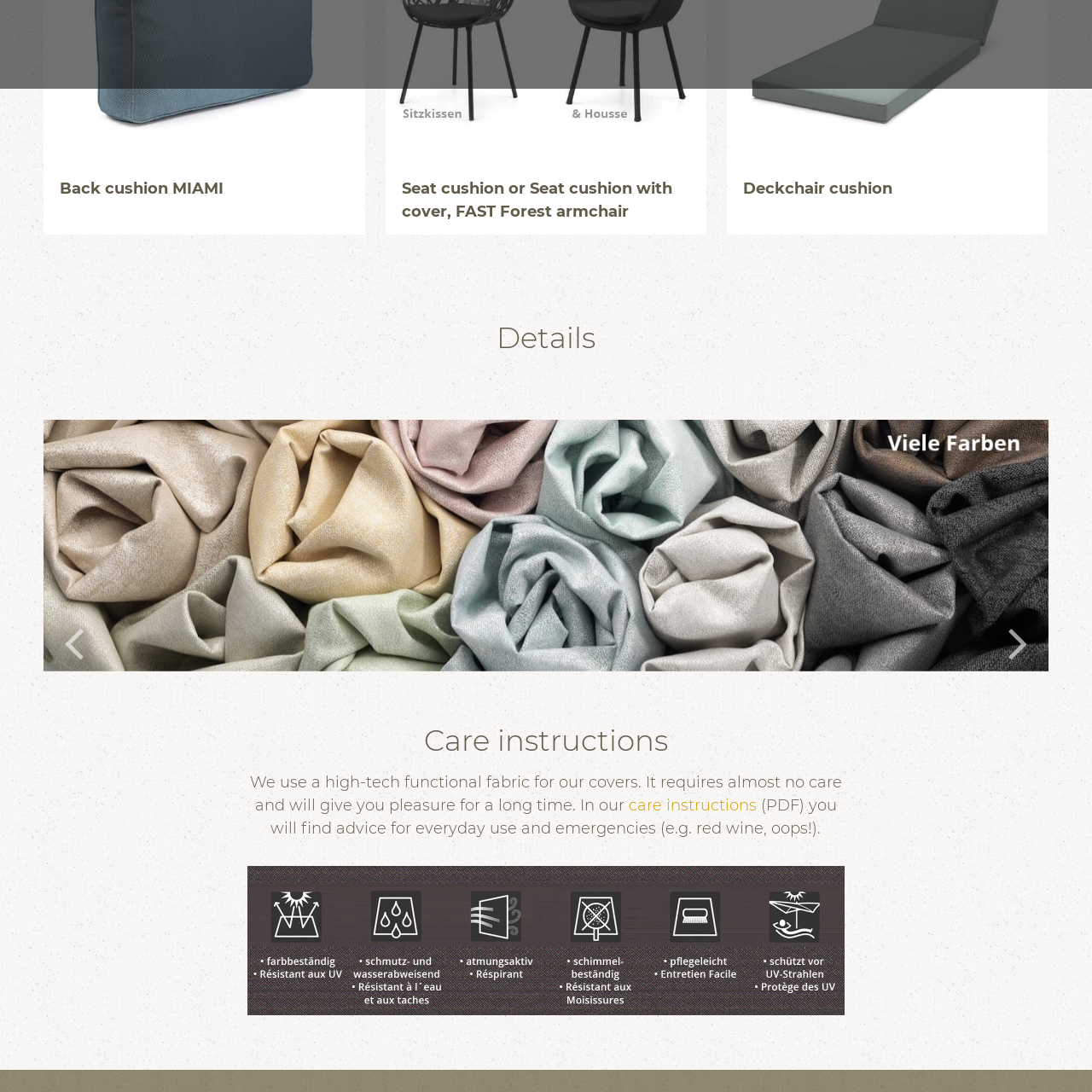Detail the visual elements present in the red-framed section of the image.

The image features a simple, stylized graphic that likely represents care tips or maintenance guidelines for cushions. It emphasizes the importance of using a high-tech, functional fabric that requires minimal upkeep. This fabric is designed to endure everyday use while offering long-lasting enjoyment. The accompanying text suggests that the image serves as a visual aid to help users understand proper care techniques, particularly in scenarios that may involve stains or spills, such as those caused by red wine. This informative illustration is part of a larger section dedicated to providing care instructions for various cushions, ensuring that users can maintain their furniture effectively and keep it looking fresh.